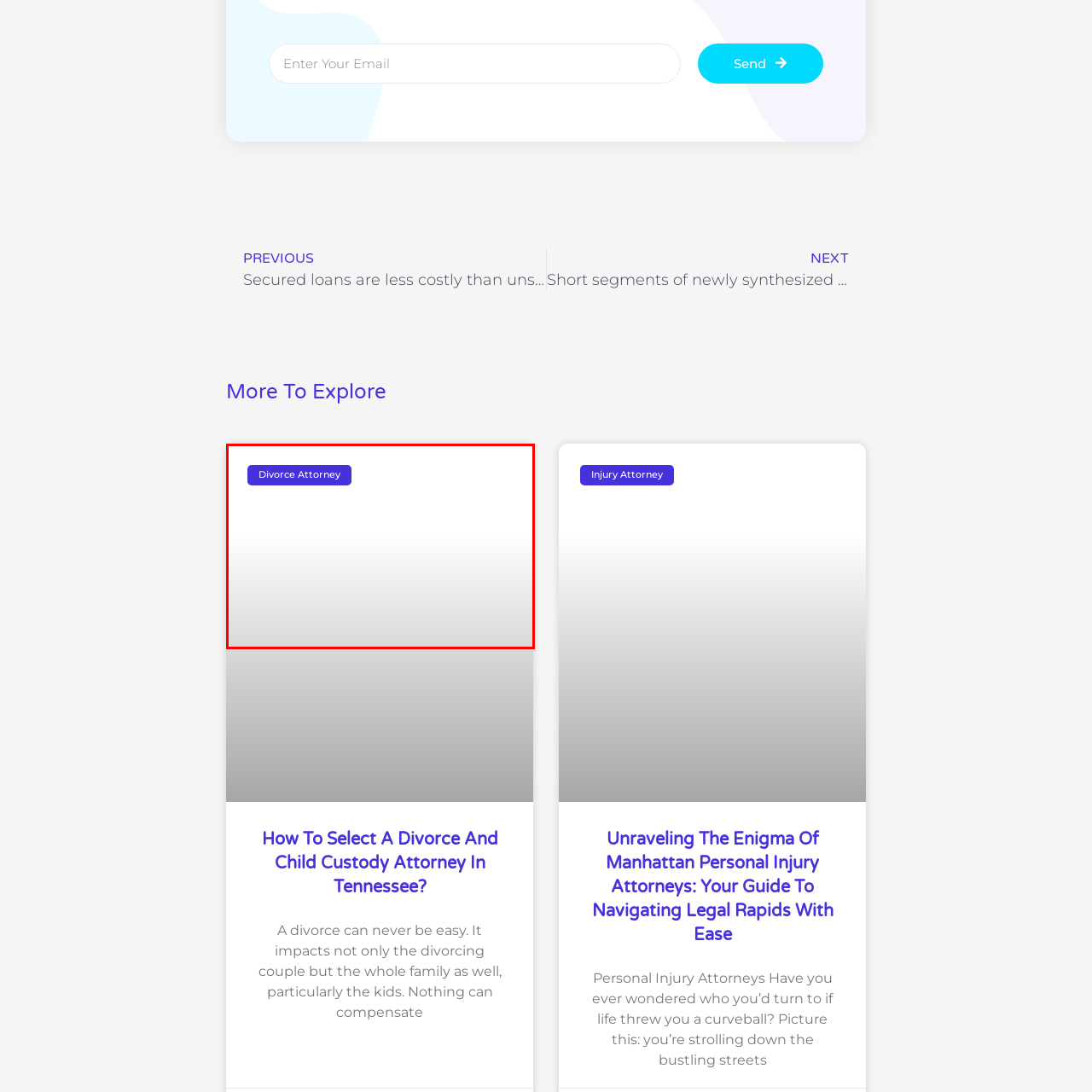Examine the contents within the red bounding box and respond with a single word or phrase: What is the purpose of the webpage section?

To assist with divorce proceedings